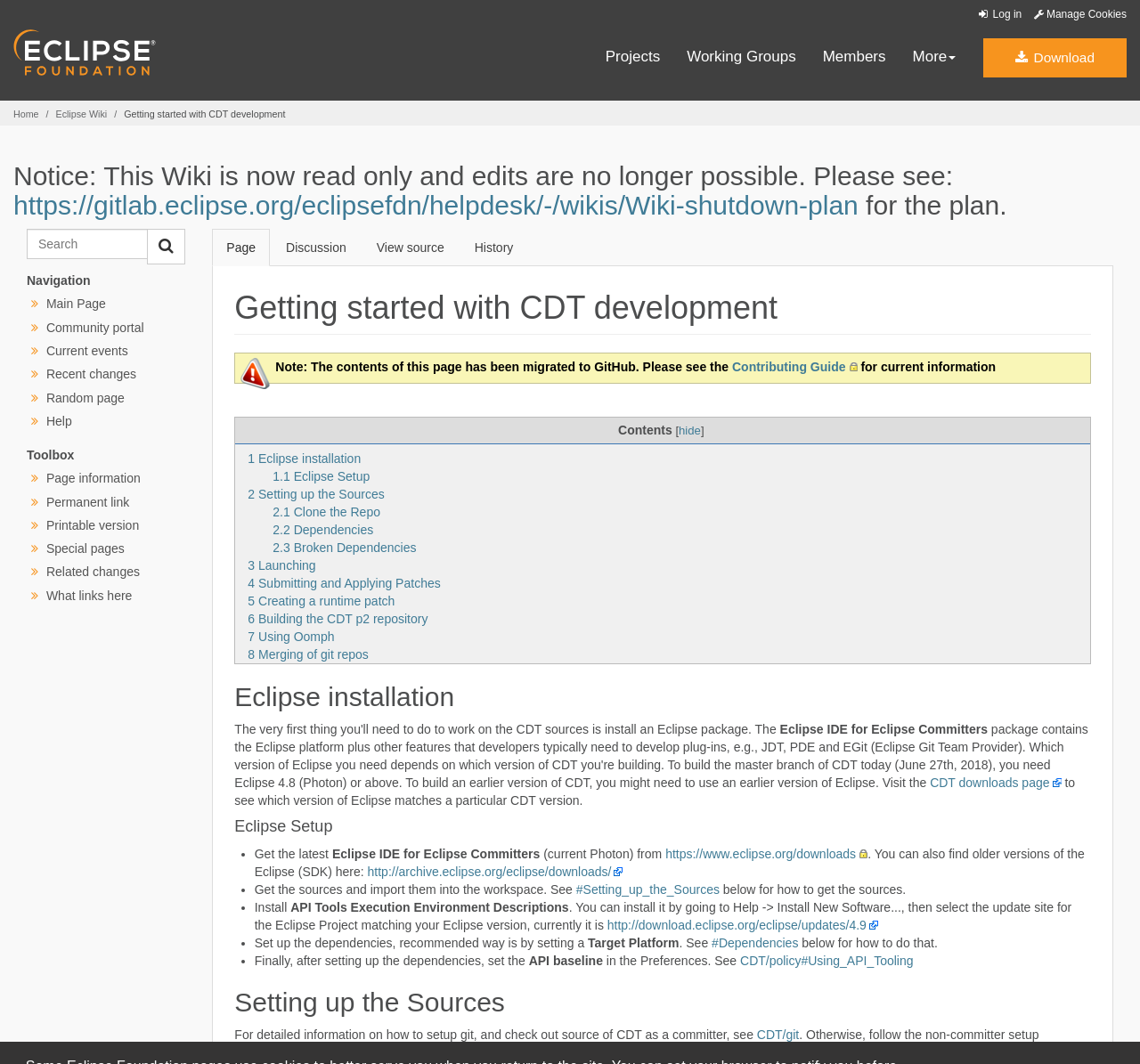How many links are there in the 'Toolbox' section?
Give a detailed explanation using the information visible in the image.

The 'Toolbox' section is located at the bottom left of the webpage, and it contains 8 links, namely 'Page information', 'Permanent link', 'Printable version', 'Special pages', 'Related changes', 'What links here', 'Page', and 'Discussion'.